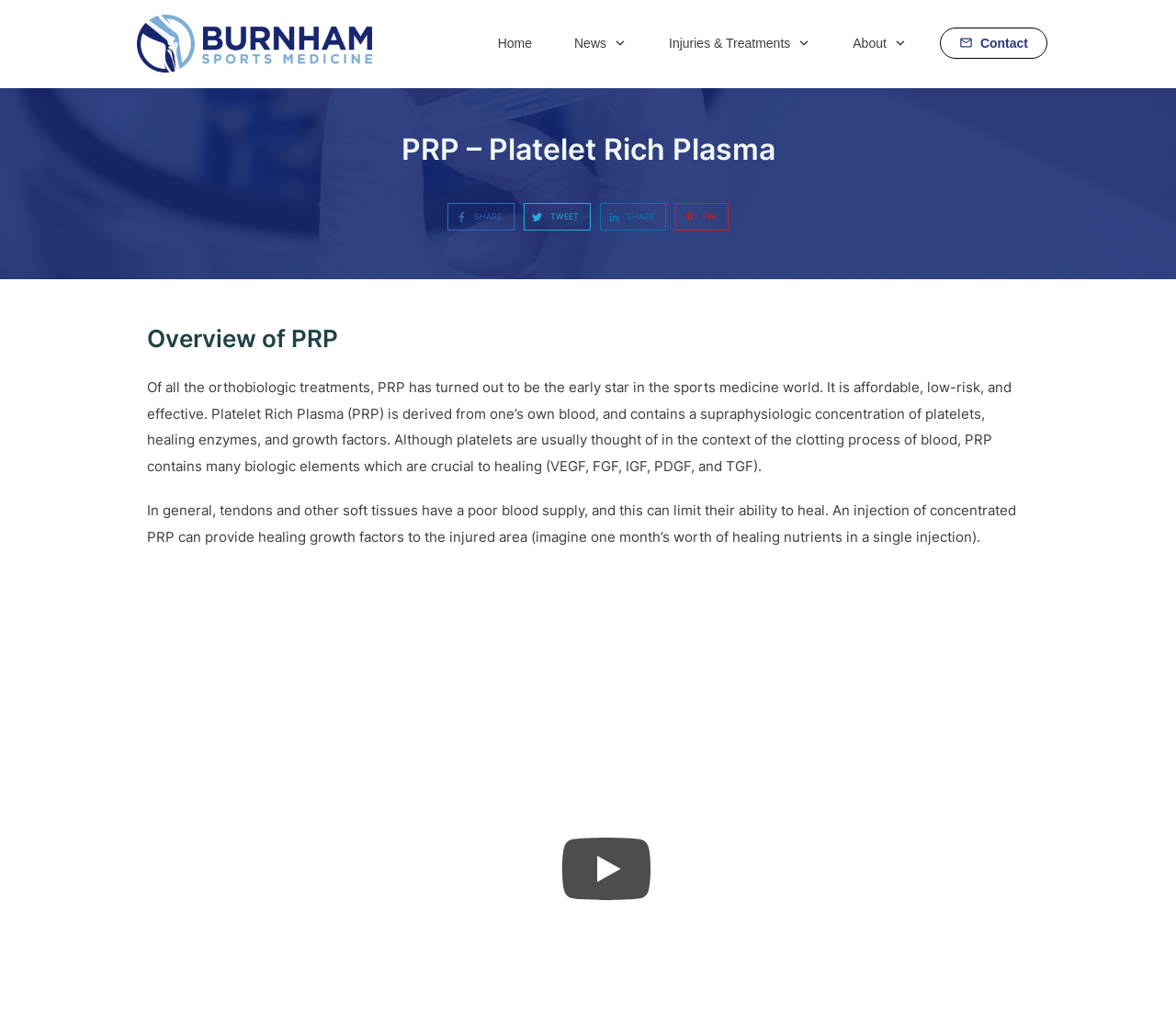Given the description of a UI element: "November 17, 2015", identify the bounding box coordinates of the matching element in the webpage screenshot.

None